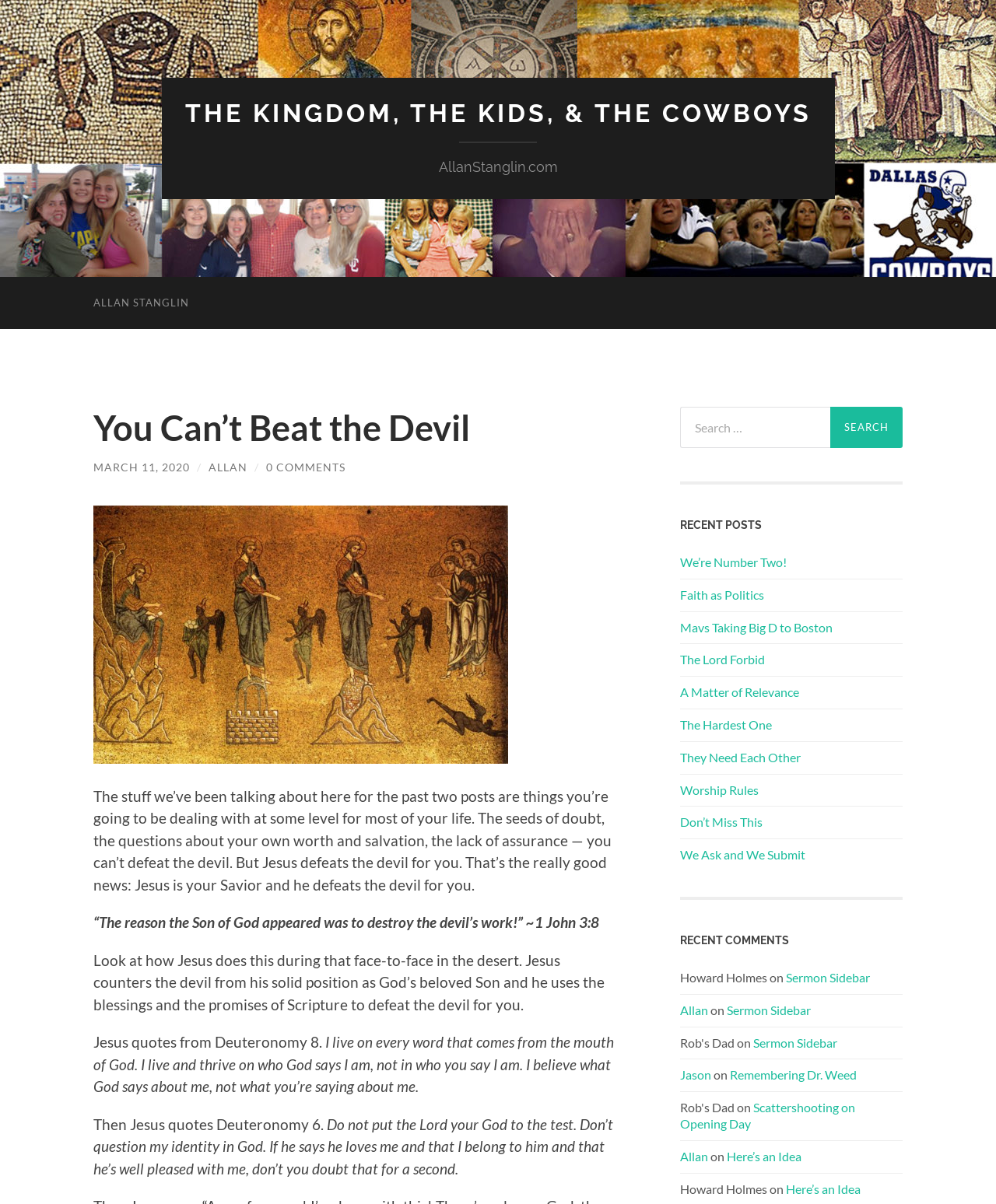Generate the main heading text from the webpage.

You Can’t Beat the Devil